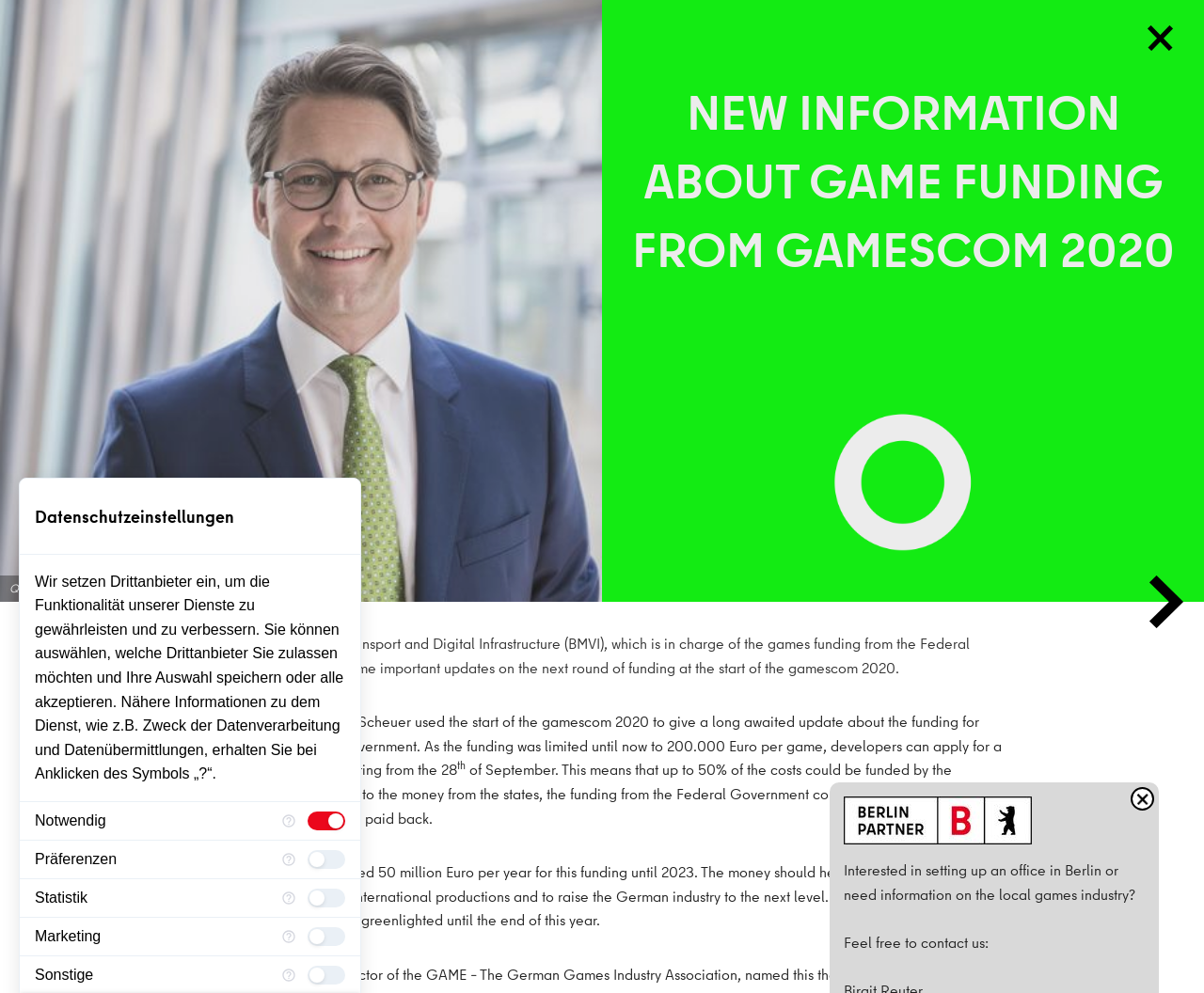Specify the bounding box coordinates for the region that must be clicked to perform the given instruction: "Go back".

[0.938, 0.0, 1.0, 0.076]